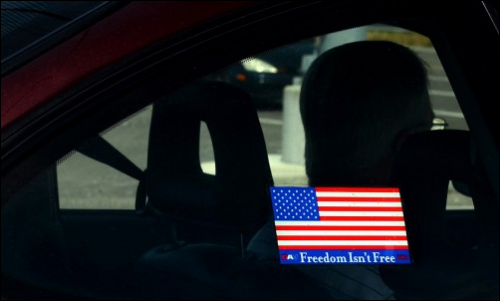What is the occasion being reflected upon?
Please provide a detailed and thorough answer to the question.

The context in which this image was captured—reflecting on a moment of reflection for Memorial Day—adds depth to its meaning, emphasizing a personal connection to the theme of remembrance, reminding viewers of the ongoing commitment to honoring and remembering those who have served.